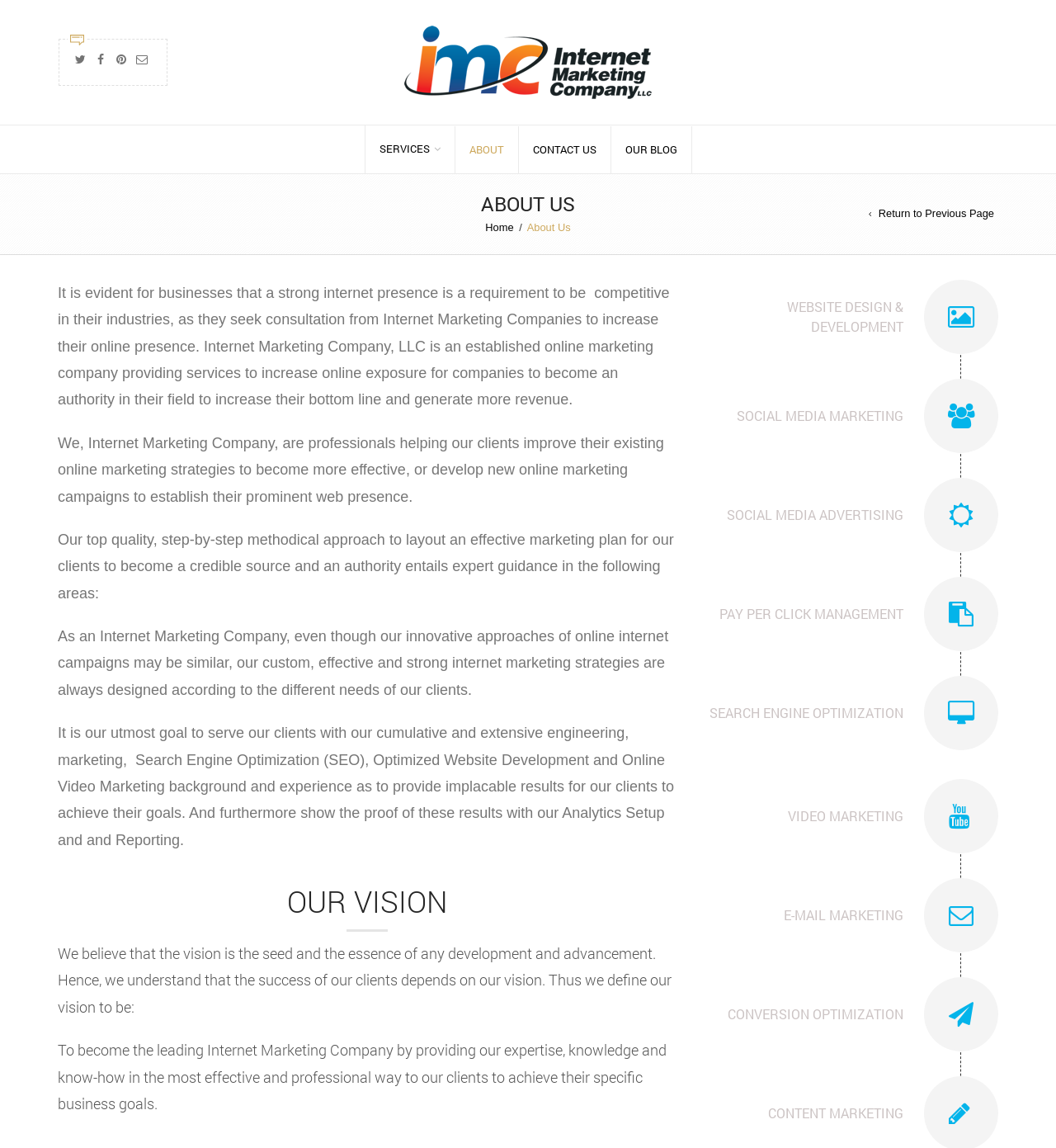What is the company's expertise in?
Please give a detailed answer to the question using the information shown in the image.

I found this answer by reading the paragraph that starts with 'It is our utmost goal to serve our clients with our cumulative and extensive engineering, marketing, Search Engine Optimization (SEO), Optimized Website Development and Online Video Marketing background and experience...'. It lists the company's expertise in various areas.